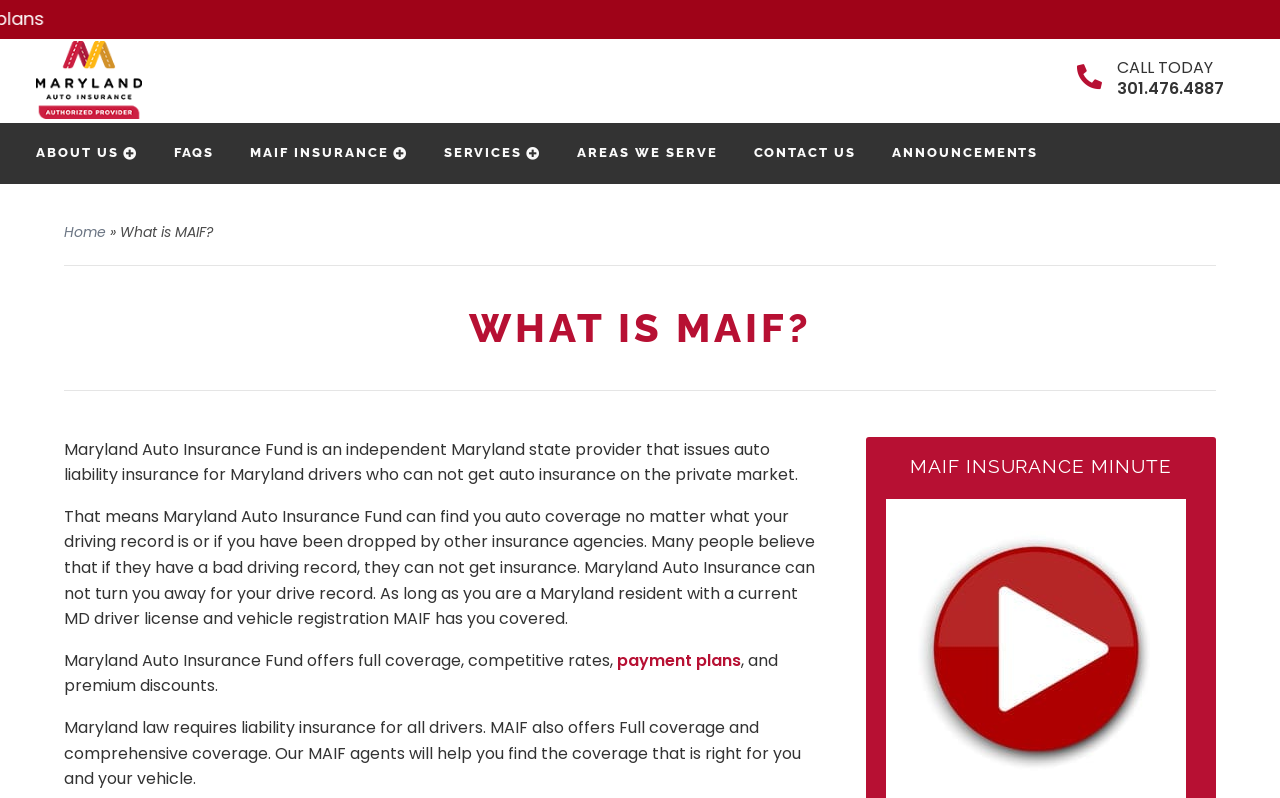Create an elaborate caption that covers all aspects of the webpage.

The webpage is about Maryland Auto Insurance Fund (MAIF), an independent provider of auto liability insurance for Maryland drivers who cannot get insurance on the private market. 

At the top left of the page, there is a link to "MAIF Insurance Online - Car Insurance for All in Maryland" accompanied by a small image. On the top right, there is a call-to-action section with a "CALL TODAY" text and a phone number "301.476.4887" below it.

Below the call-to-action section, there is a navigation menu with links to "ABOUT US", "FAQS", "MAIF INSURANCE", "SERVICES", "AREAS WE SERVE", "CONTACT US", and "ANNOUNCEMENTS". 

On the left side of the page, there is a breadcrumb navigation with links to "Home" and "What is MAIF?".

The main content of the page is divided into two sections. The first section has a heading "WHAT IS MAIF?" and provides a detailed description of MAIF, its purpose, and the benefits it offers to Maryland drivers. The text explains that MAIF can provide auto coverage regardless of driving record and offers full coverage, competitive rates, payment plans, and premium discounts.

The second section has a heading "MAIF INSURANCE MINUTE" and appears to be a separate section or a video/audio content related to MAIF insurance.